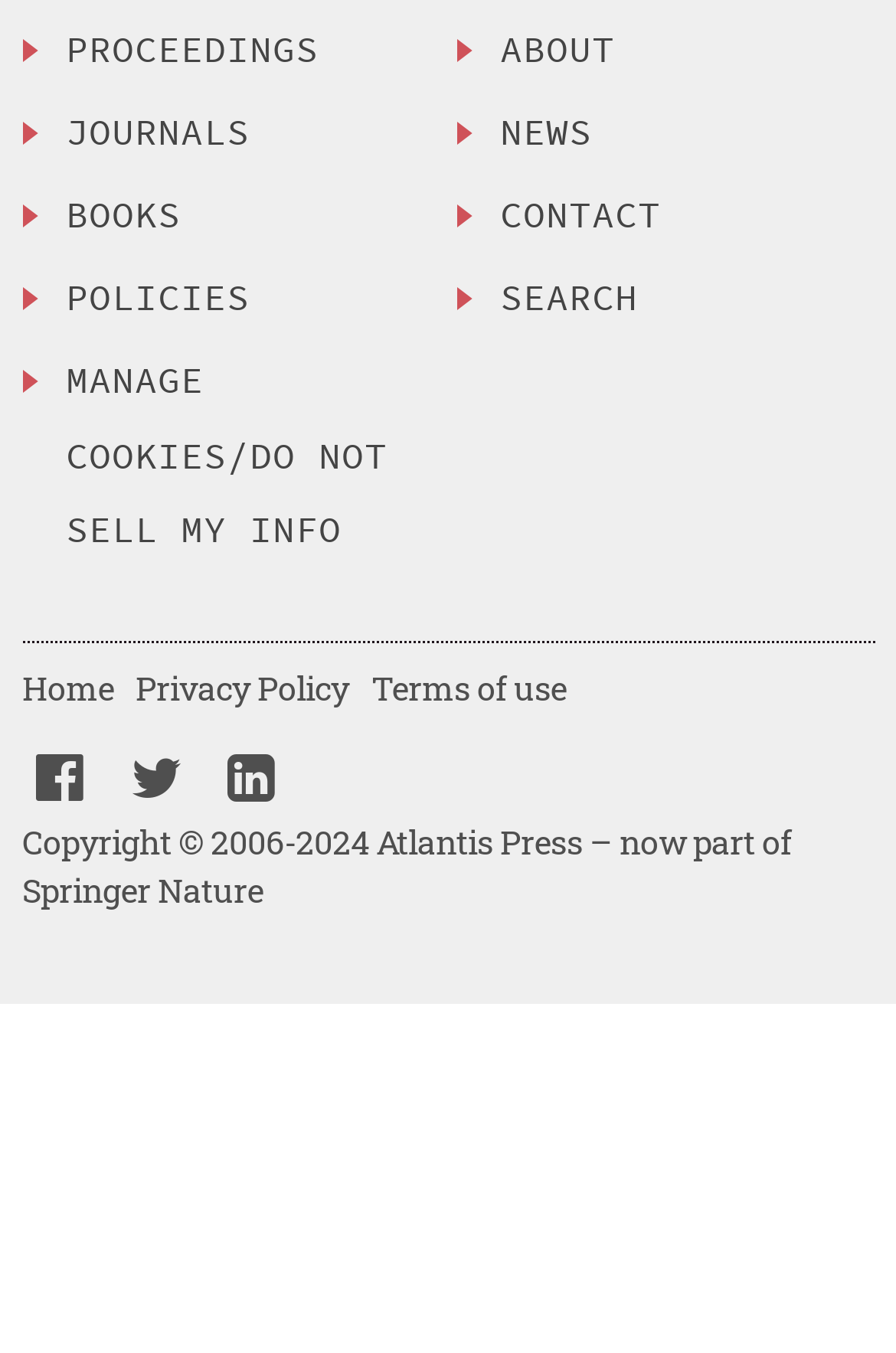How many main navigation links are there?
Refer to the image and provide a thorough answer to the question.

I counted the main navigation links on the top of the webpage, which are 'PROCEEDINGS', 'JOURNALS', 'BOOKS', 'POLICIES', 'ABOUT', 'NEWS', 'CONTACT', and 'SEARCH'. There are 8 links in total.